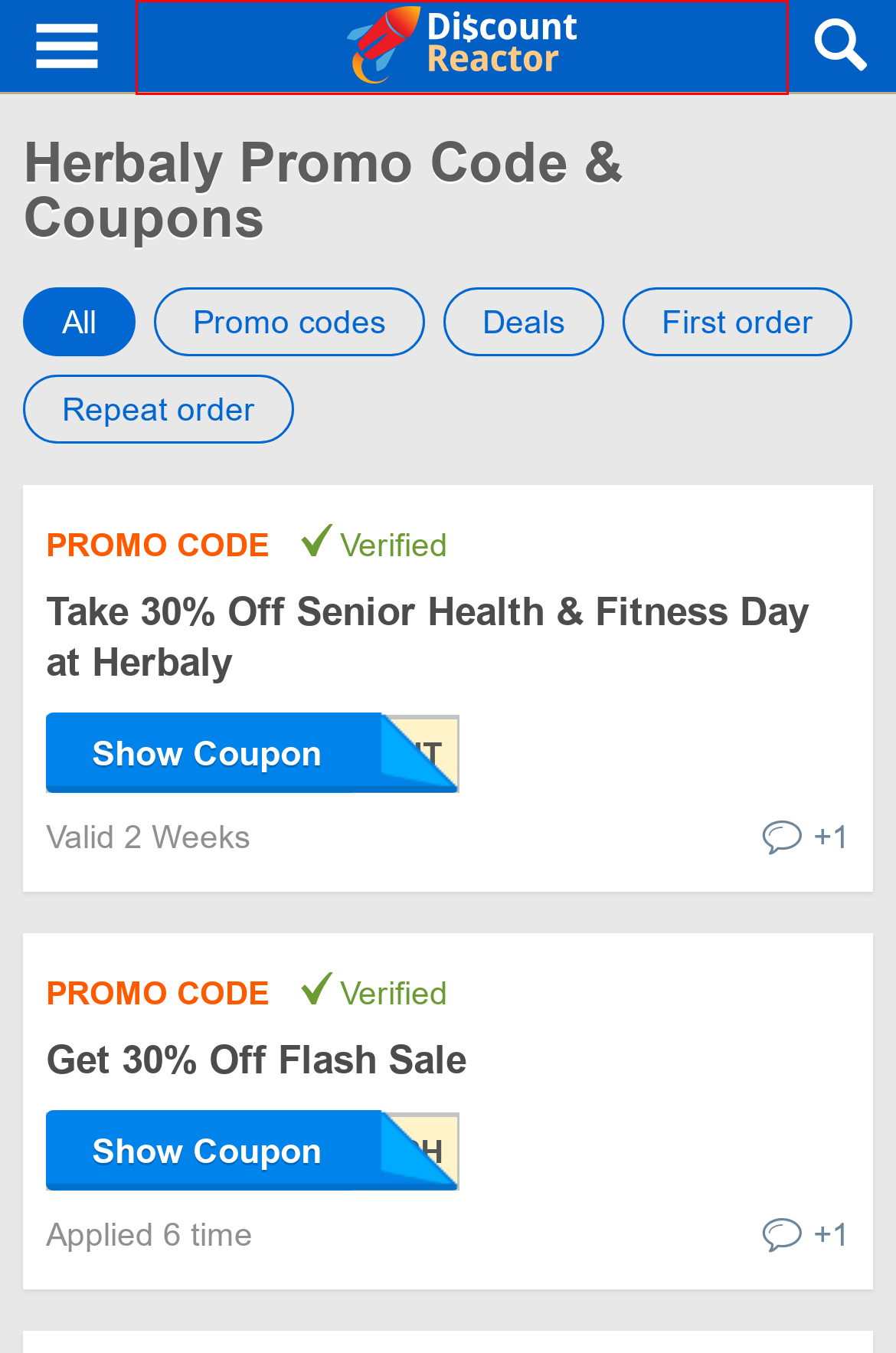A screenshot of a webpage is given, marked with a red bounding box around a UI element. Please select the most appropriate webpage description that fits the new page after clicking the highlighted element. Here are the candidates:
A. Marianella Promo Codes - 25% OFF in June 2024
B. DiscountReactor: New Coupons & Promo Codes for June 2024
C. Calendar of Sales 2024 at Discountreactor
D. LiveMax Promo Codes - 20% OFF Coupon in June 2024
E. Store categories with deals and promo codes
F. KOBA Promo Codes - Up to 30% OFF in June 2024
G. Terms and Conditions
H. Riti Promo Codes - 30% OFF Coupon in June 2024

B